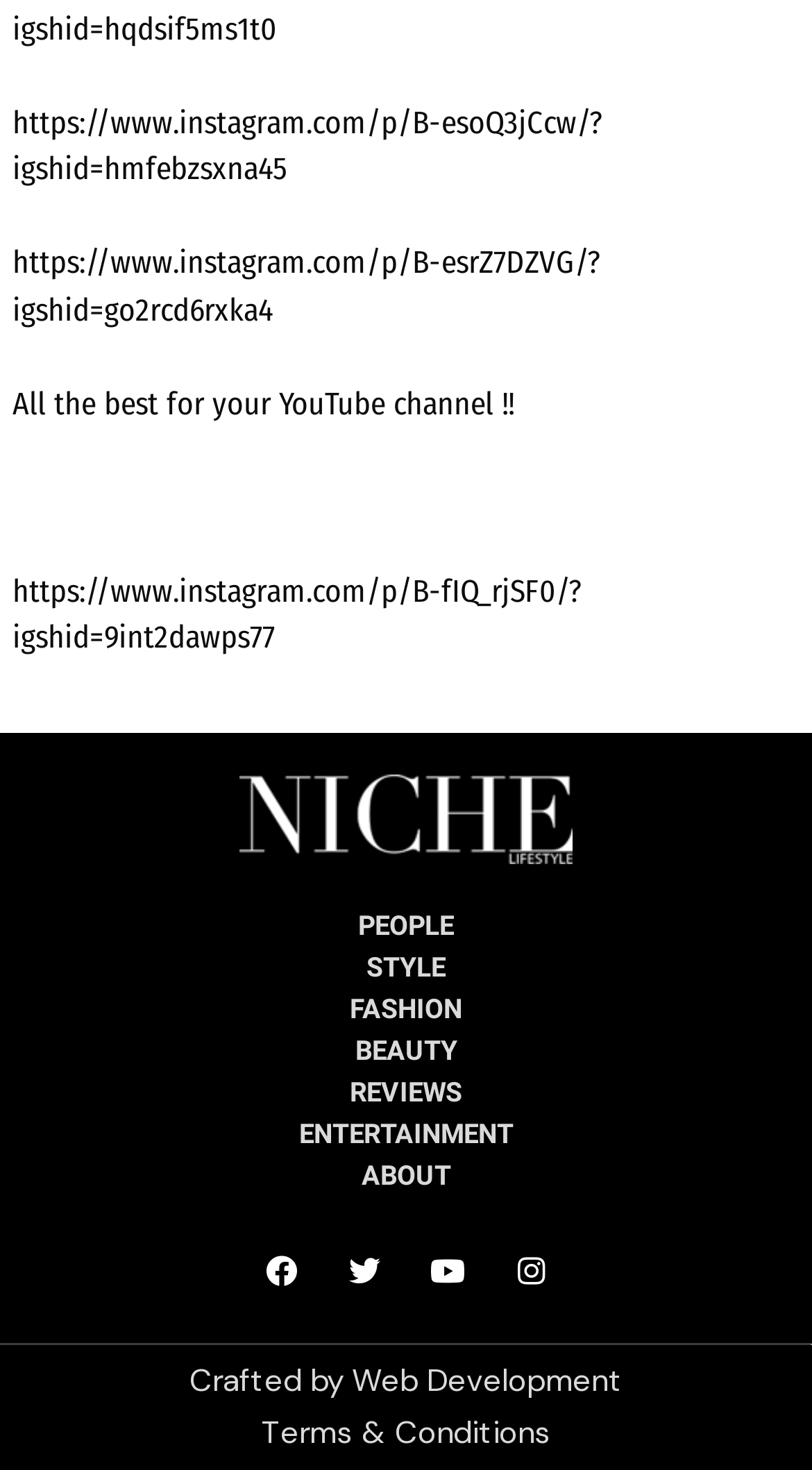Can you provide the bounding box coordinates for the element that should be clicked to implement the instruction: "read Terms & Conditions"?

[0.322, 0.961, 0.678, 0.989]